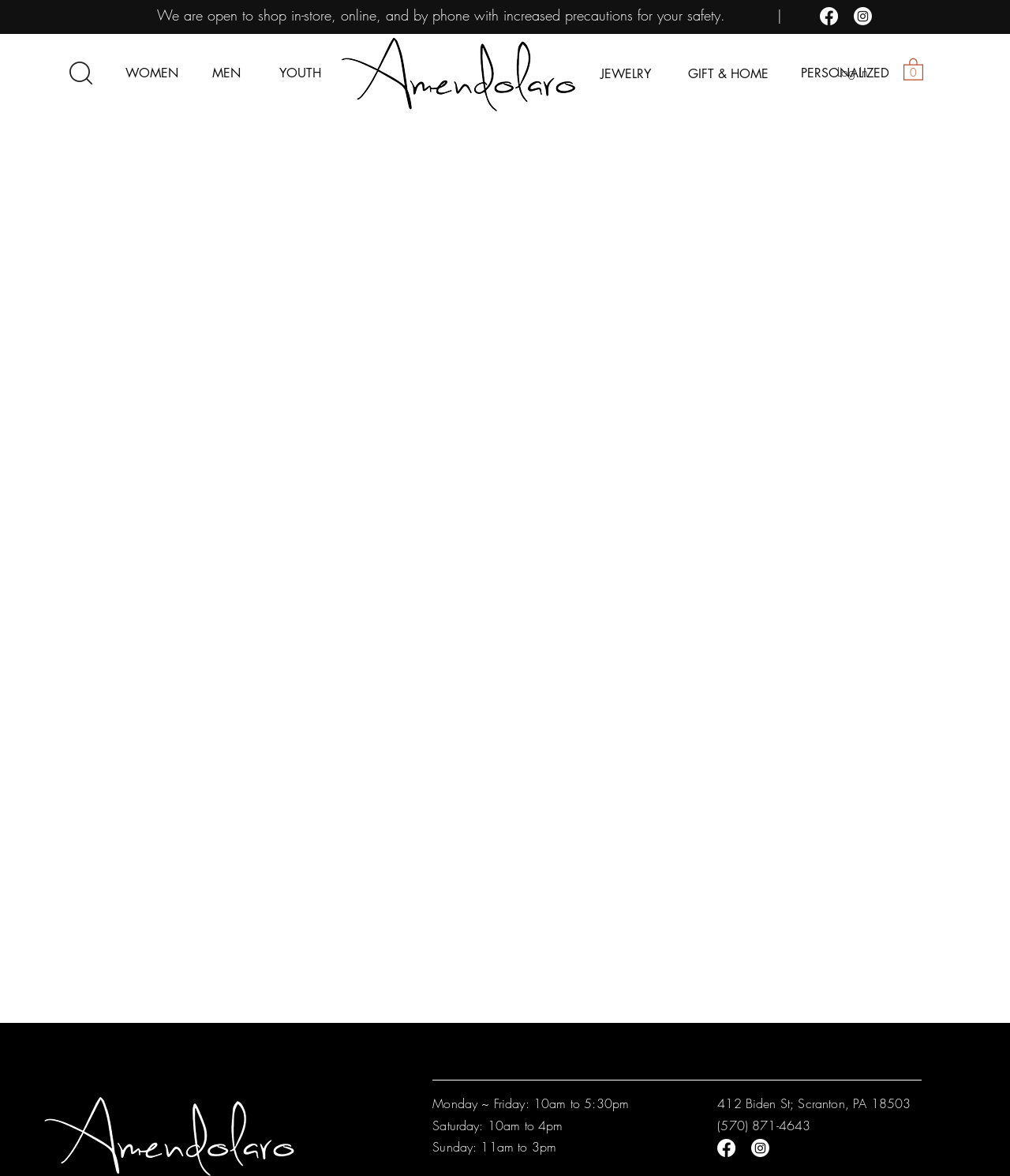What is the current cart status?
Please analyze the image and answer the question with as much detail as possible.

I determined the current cart status by looking at the button element with the text 'Cart with 0 items', which indicates that there are no items in the cart.